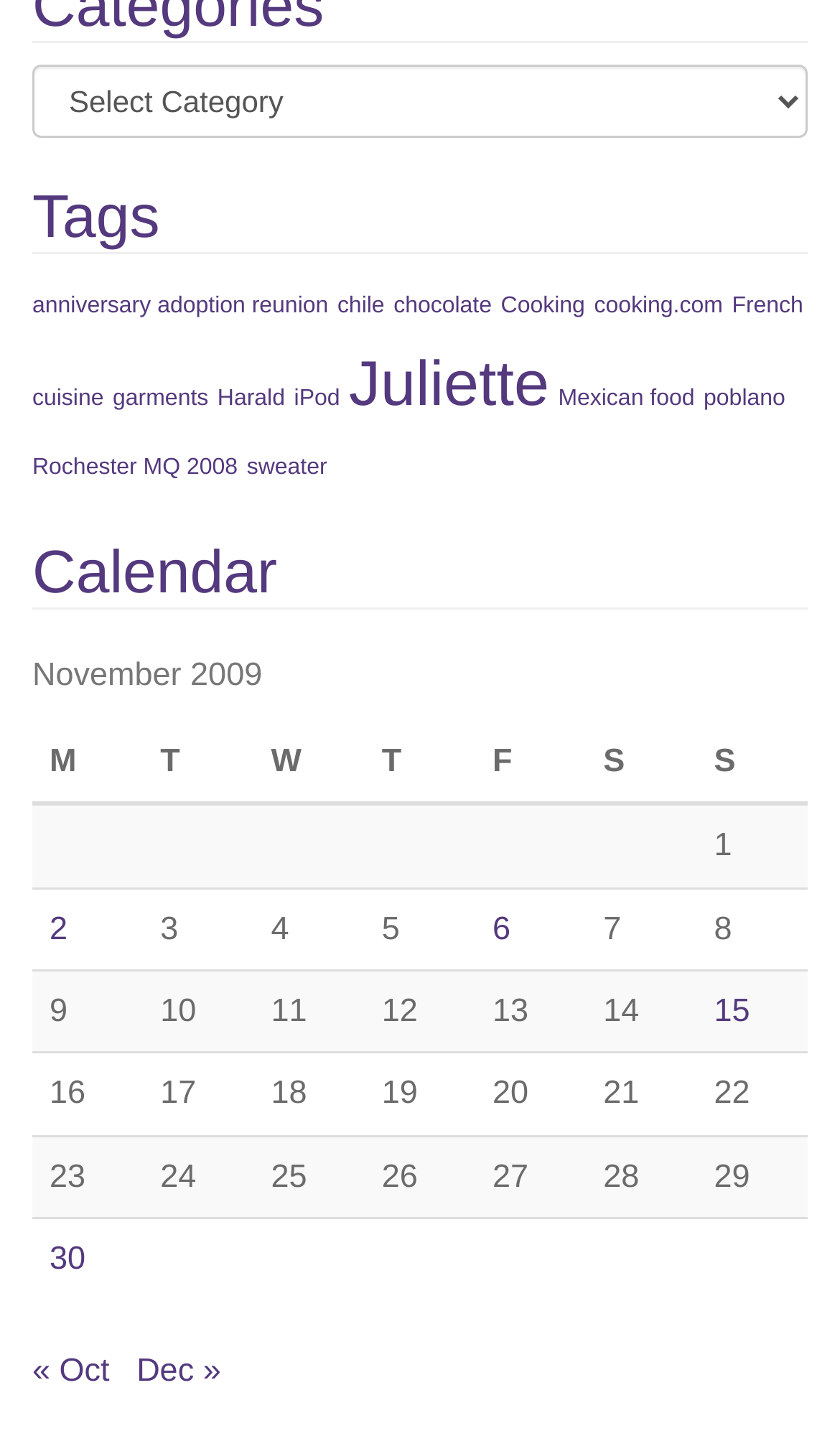Identify the bounding box coordinates for the UI element described as follows: sweater. Use the format (top-left x, top-left y, bottom-right x, bottom-right y) and ensure all values are floating point numbers between 0 and 1.

[0.294, 0.318, 0.389, 0.336]